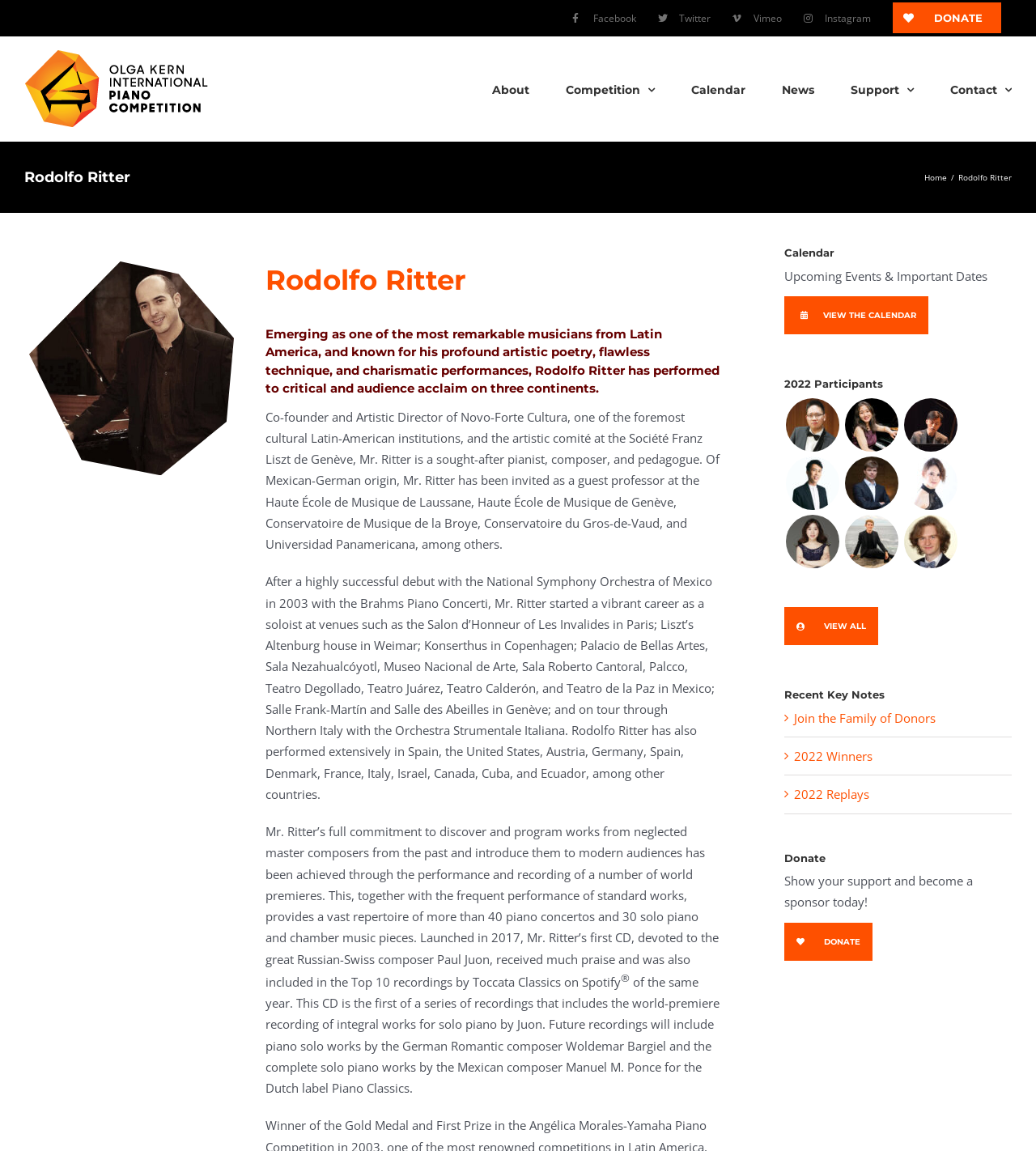Please provide a comprehensive response to the question below by analyzing the image: 
How many social media links are in the 'Secondary Menu'?

I counted the number of link elements with text 'Facebook', 'Twitter', 'Vimeo', and 'Instagram' in the 'Secondary Menu' navigation element.